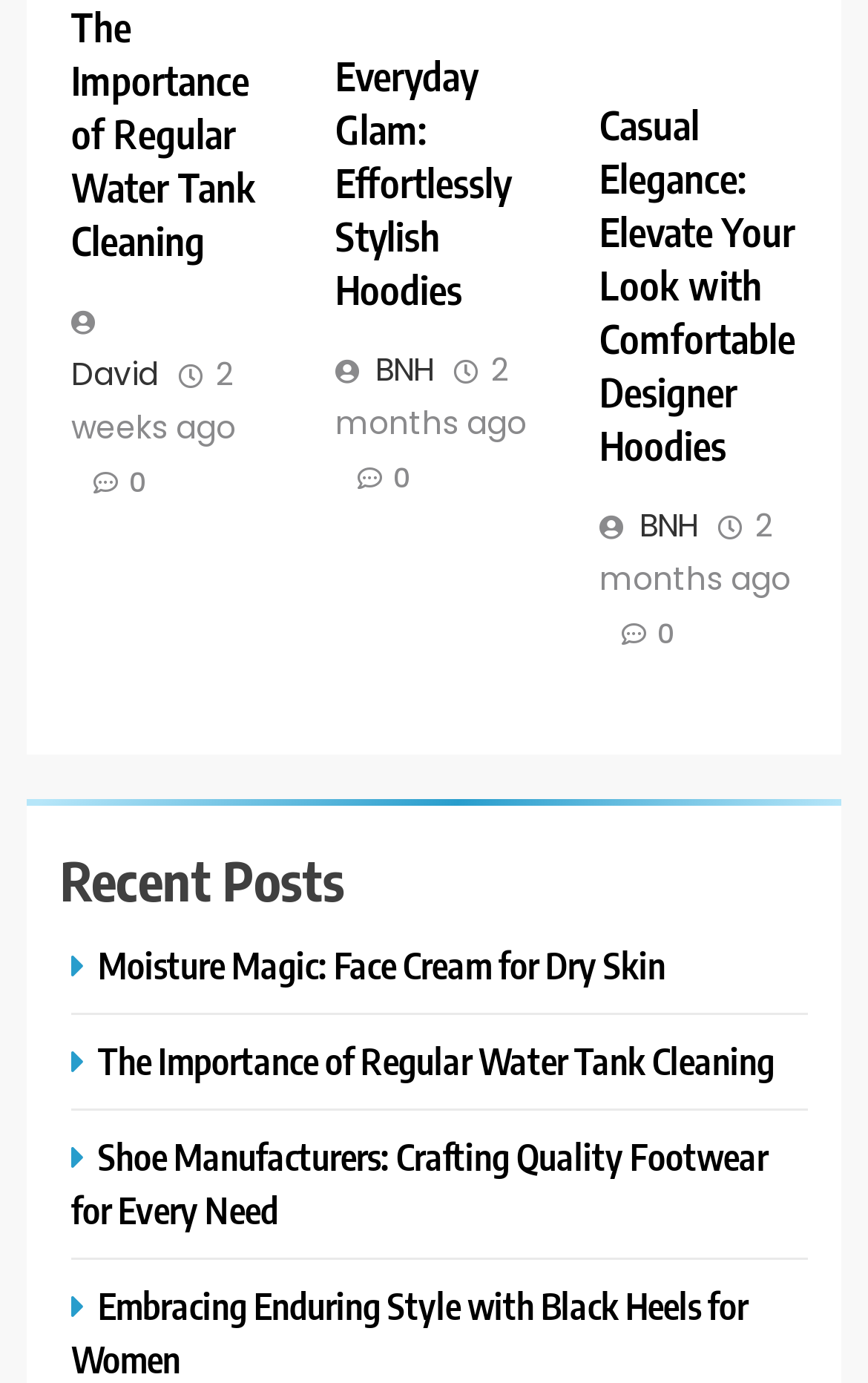Find the bounding box coordinates for the HTML element specified by: "BNH".

[0.69, 0.364, 0.821, 0.396]